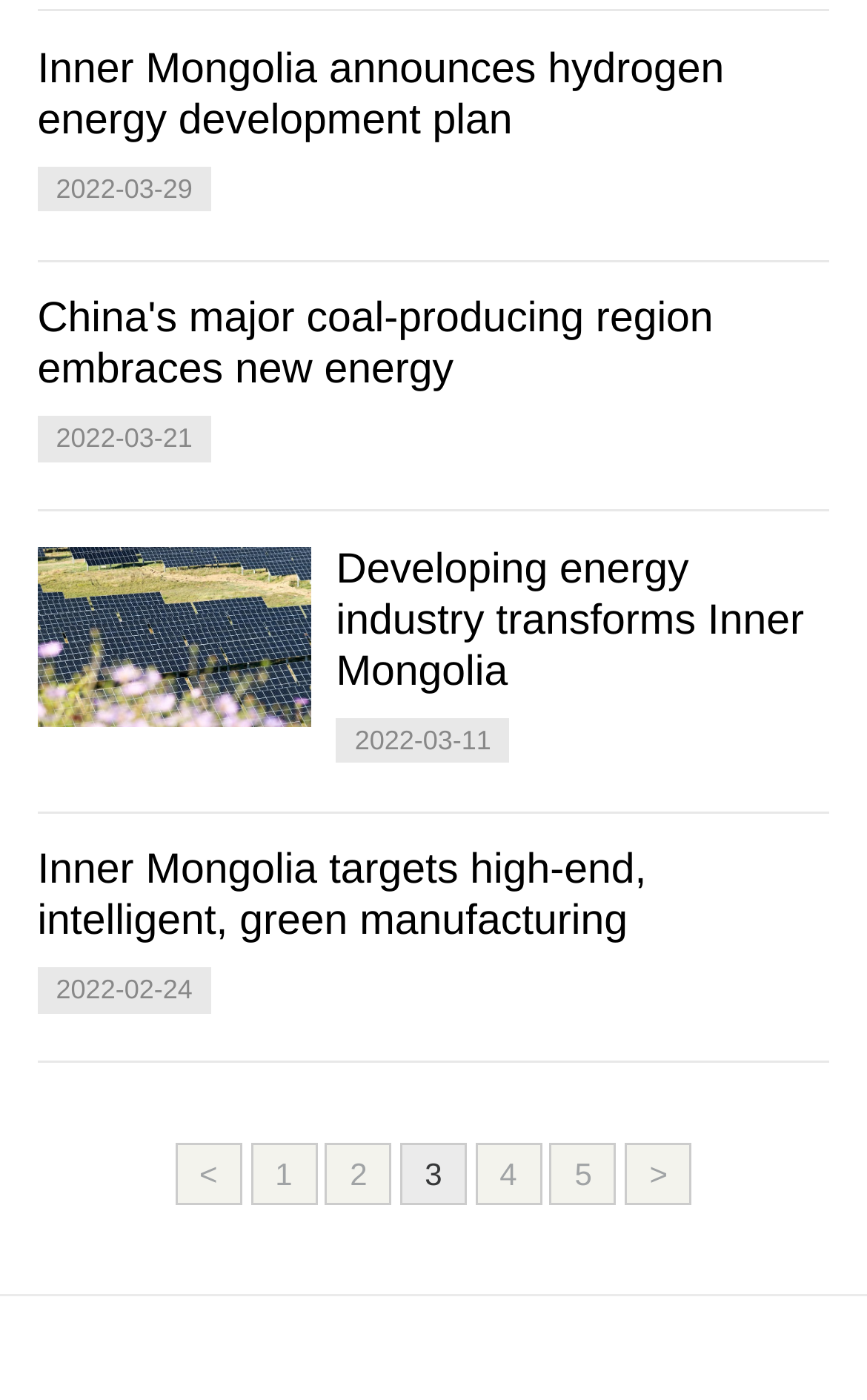What is the date of the first news article?
Identify the answer in the screenshot and reply with a single word or phrase.

2022-03-29